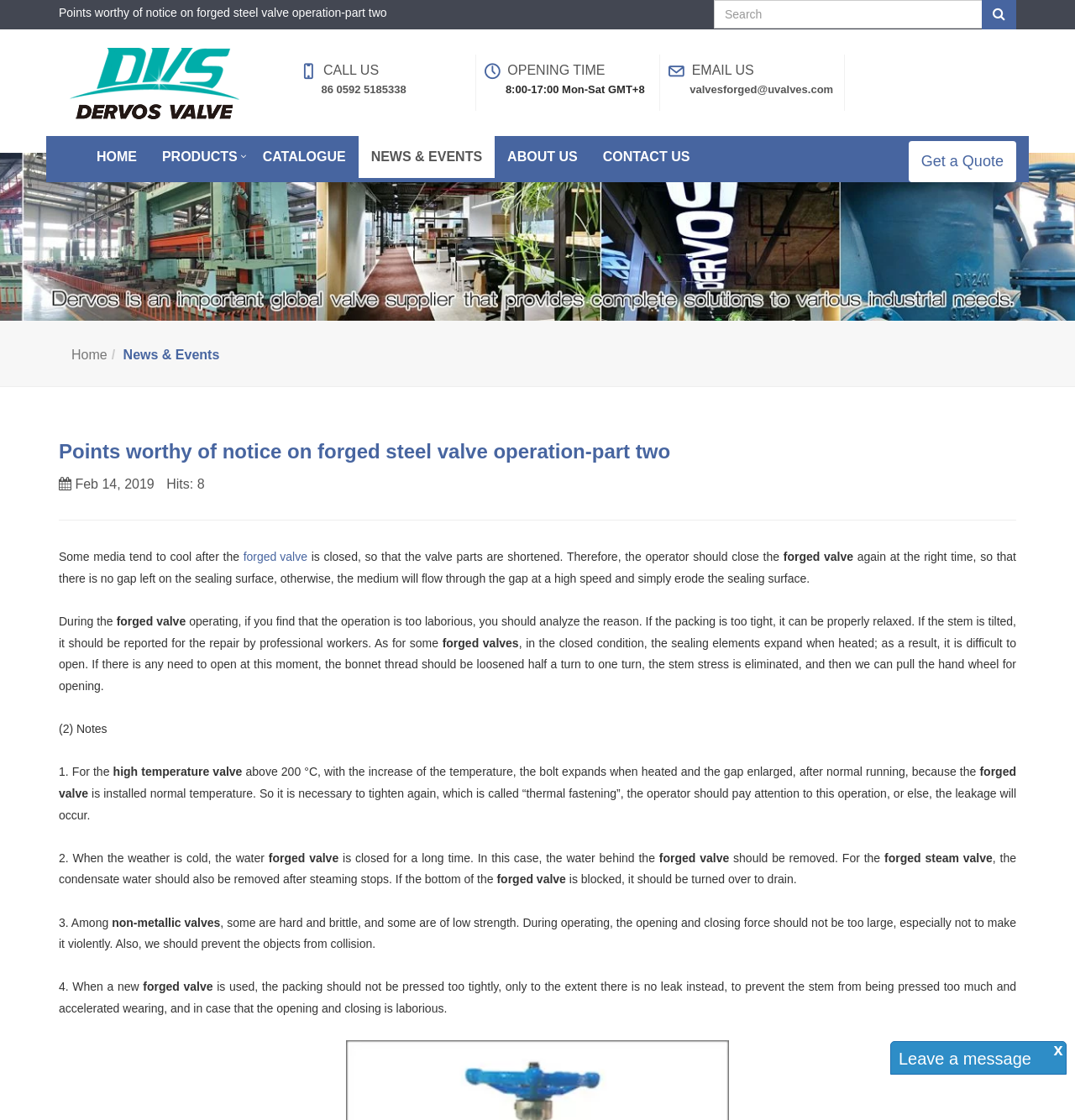Construct a thorough caption encompassing all aspects of the webpage.

The webpage is about "Points worthy of notice on forged steel valve operation-part two" and appears to be an informative article or blog post. At the top, there is a heading with the title of the article, followed by a search bar and a button with a magnifying glass icon. Below this, there is a link to "Forged Valves" accompanied by an image.

On the left side, there is a menu with links to "HOME", "PRODUCTS", "CATALOGUE", "NEWS & EVENTS", "ABOUT US", and "CONTACT US". There is also a "Get a Quote" button.

The main content of the article is divided into sections, each with a heading and a series of paragraphs. The text discusses various points to note when operating forged steel valves, including the importance of analyzing the reason for laborious operation, the effects of temperature changes on valve parts, and the need to remove water and condensate from valves.

Throughout the article, there are links to related topics, such as "forged valve" and "high temperature valve". The text is accompanied by no images, but there are several links and buttons scattered throughout the page.

At the bottom of the page, there is a section with contact information, including a phone number, email address, and opening time. There is also a "Leave a message" section.